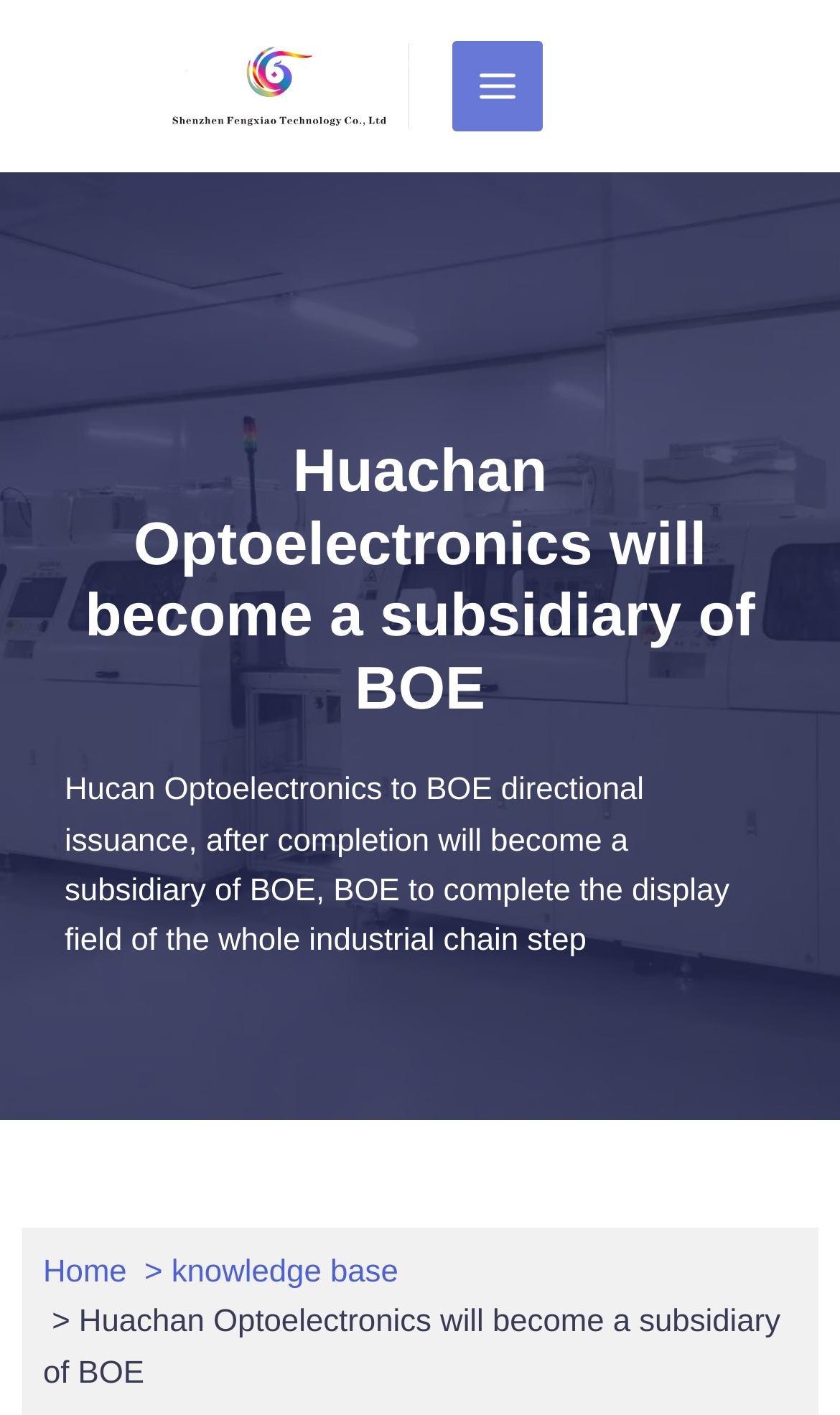Identify the bounding box coordinates for the UI element described as follows: "Home". Ensure the coordinates are four float numbers between 0 and 1, formatted as [left, top, right, bottom].

[0.051, 0.887, 0.151, 0.912]